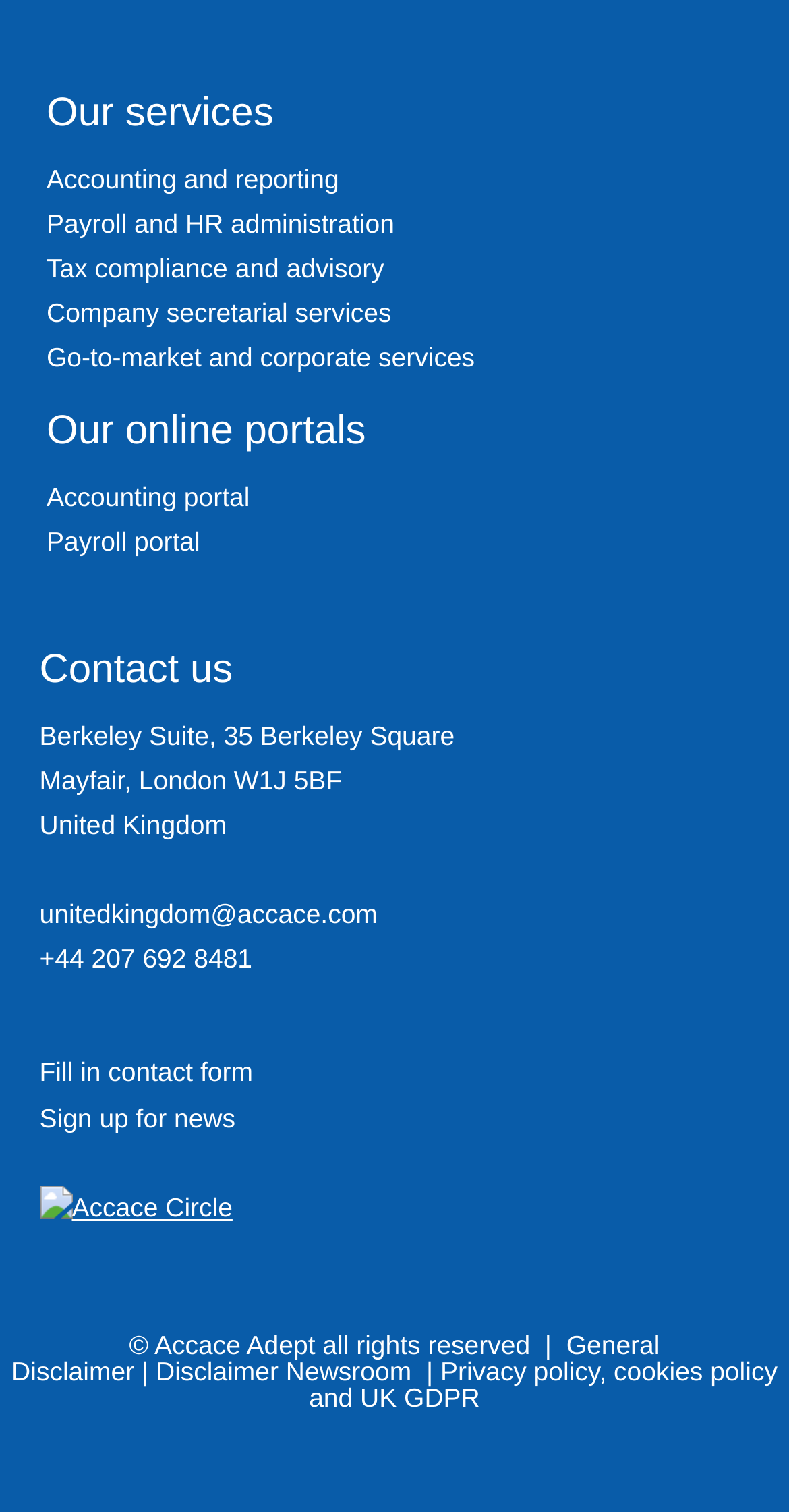Could you determine the bounding box coordinates of the clickable element to complete the instruction: "Contact us through email"? Provide the coordinates as four float numbers between 0 and 1, i.e., [left, top, right, bottom].

[0.05, 0.595, 0.479, 0.615]